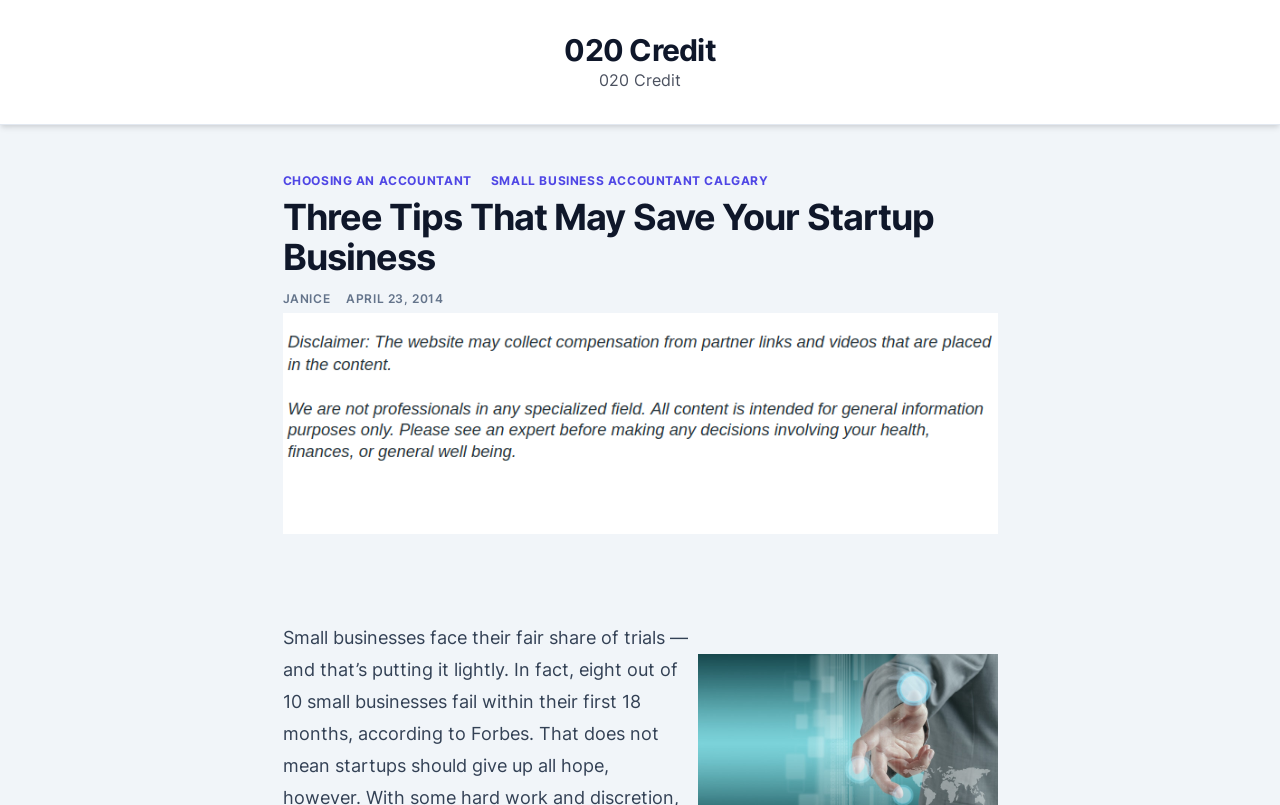What is the topic of the article?
Refer to the image and respond with a one-word or short-phrase answer.

Startup Business